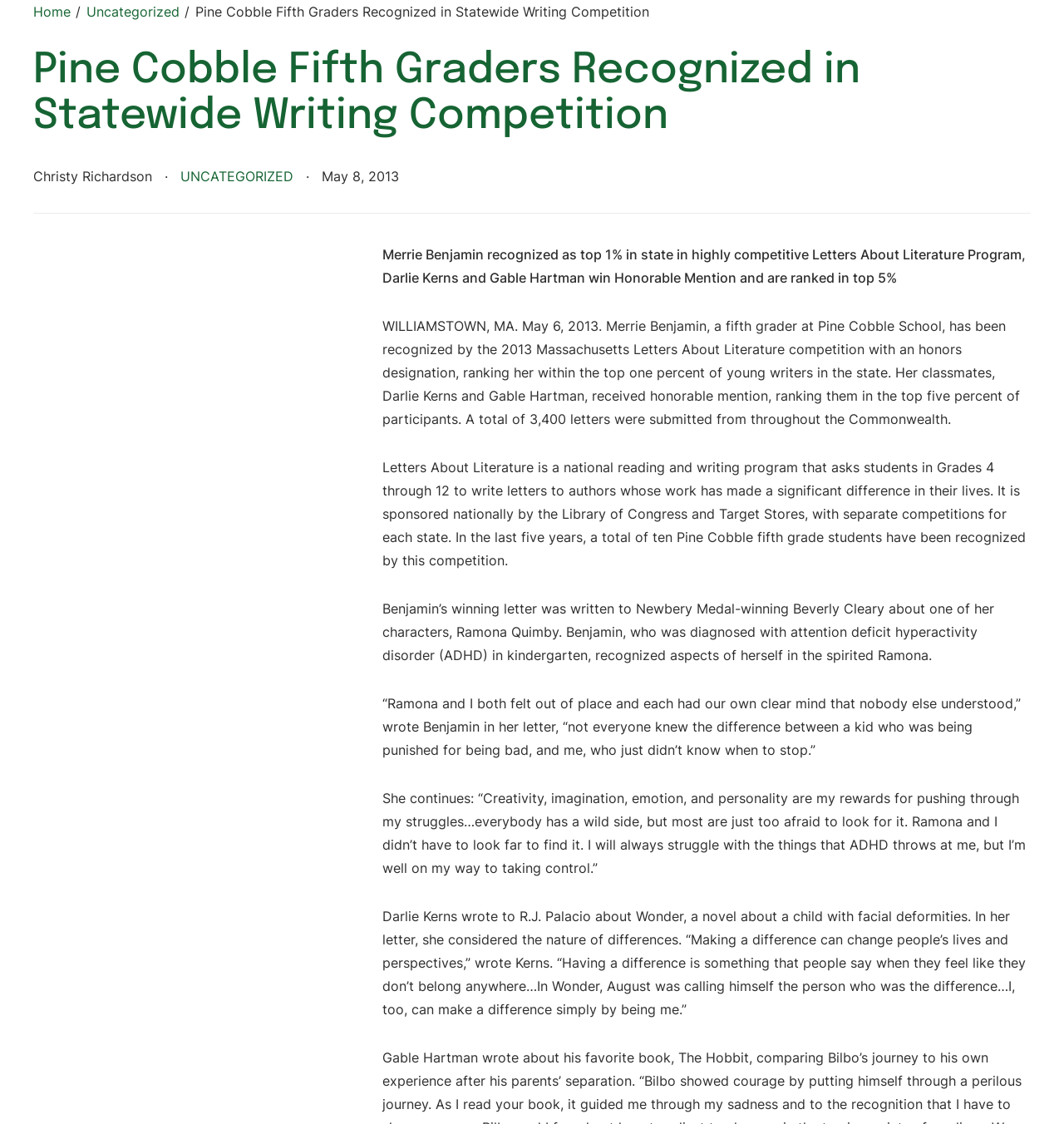Find and provide the bounding box coordinates for the UI element described here: "Uncategorized". The coordinates should be given as four float numbers between 0 and 1: [left, top, right, bottom].

[0.17, 0.149, 0.276, 0.164]